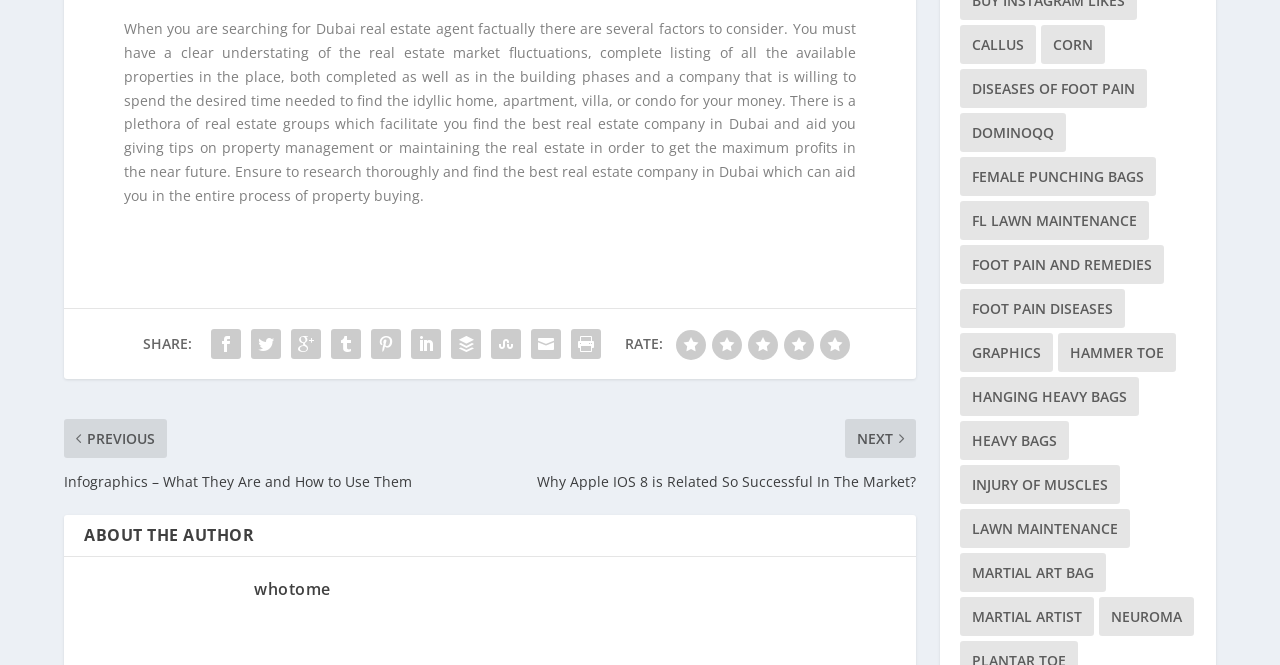Utilize the information from the image to answer the question in detail:
What is the topic of the main text?

The main text starts with 'When you are searching for Dubai real estate agent factually...' which indicates that the topic of the main text is related to Dubai real estate.